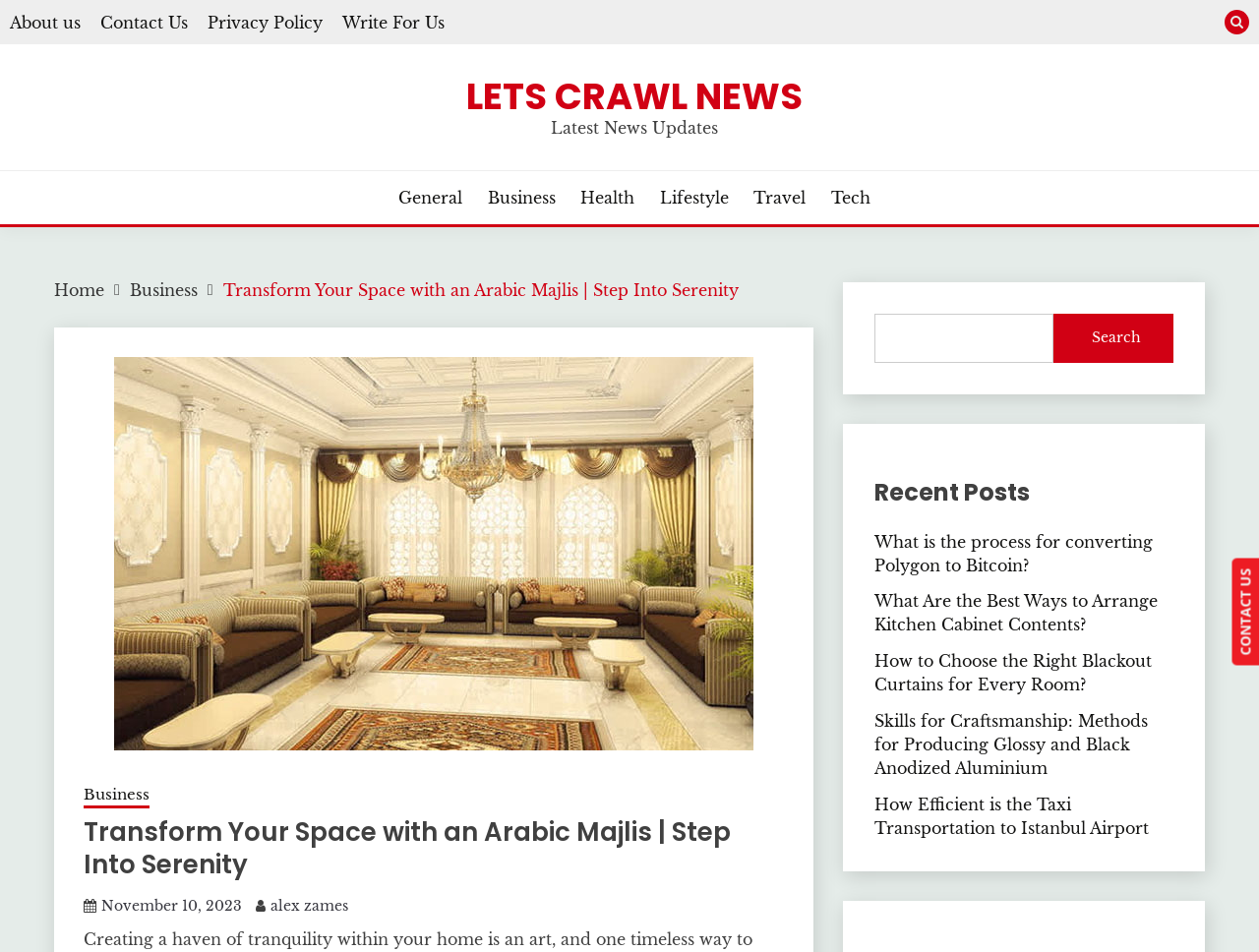Please identify the bounding box coordinates of the region to click in order to complete the task: "Search for something". The coordinates must be four float numbers between 0 and 1, specified as [left, top, right, bottom].

[0.694, 0.329, 0.837, 0.381]